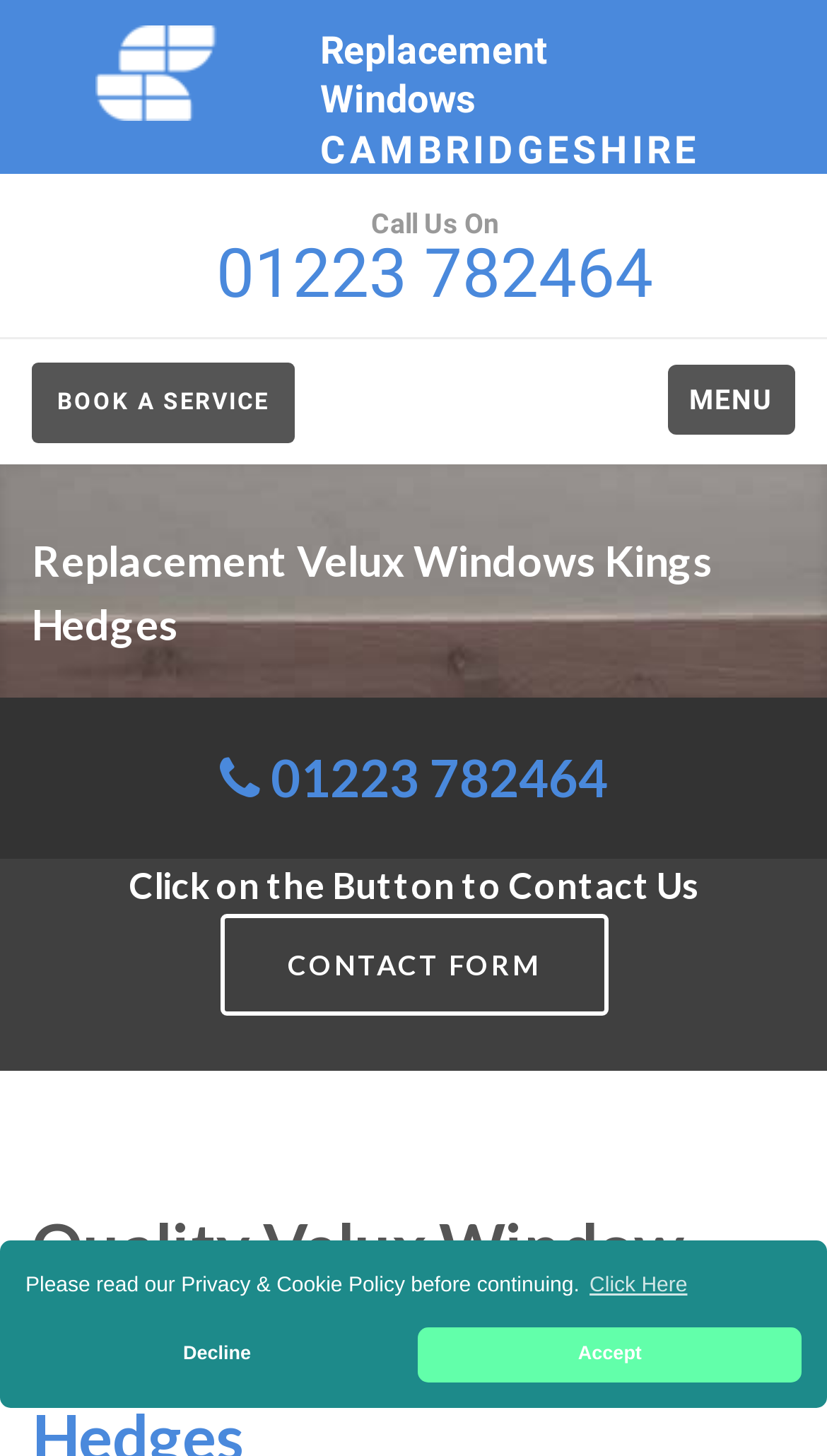What is the purpose of the 'BOOK A SERVICE' link?
Refer to the screenshot and deliver a thorough answer to the question presented.

I inferred the purpose of the link by its text content 'BOOK A SERVICE', which suggests that clicking on it will allow users to book a service related to replacement windows.